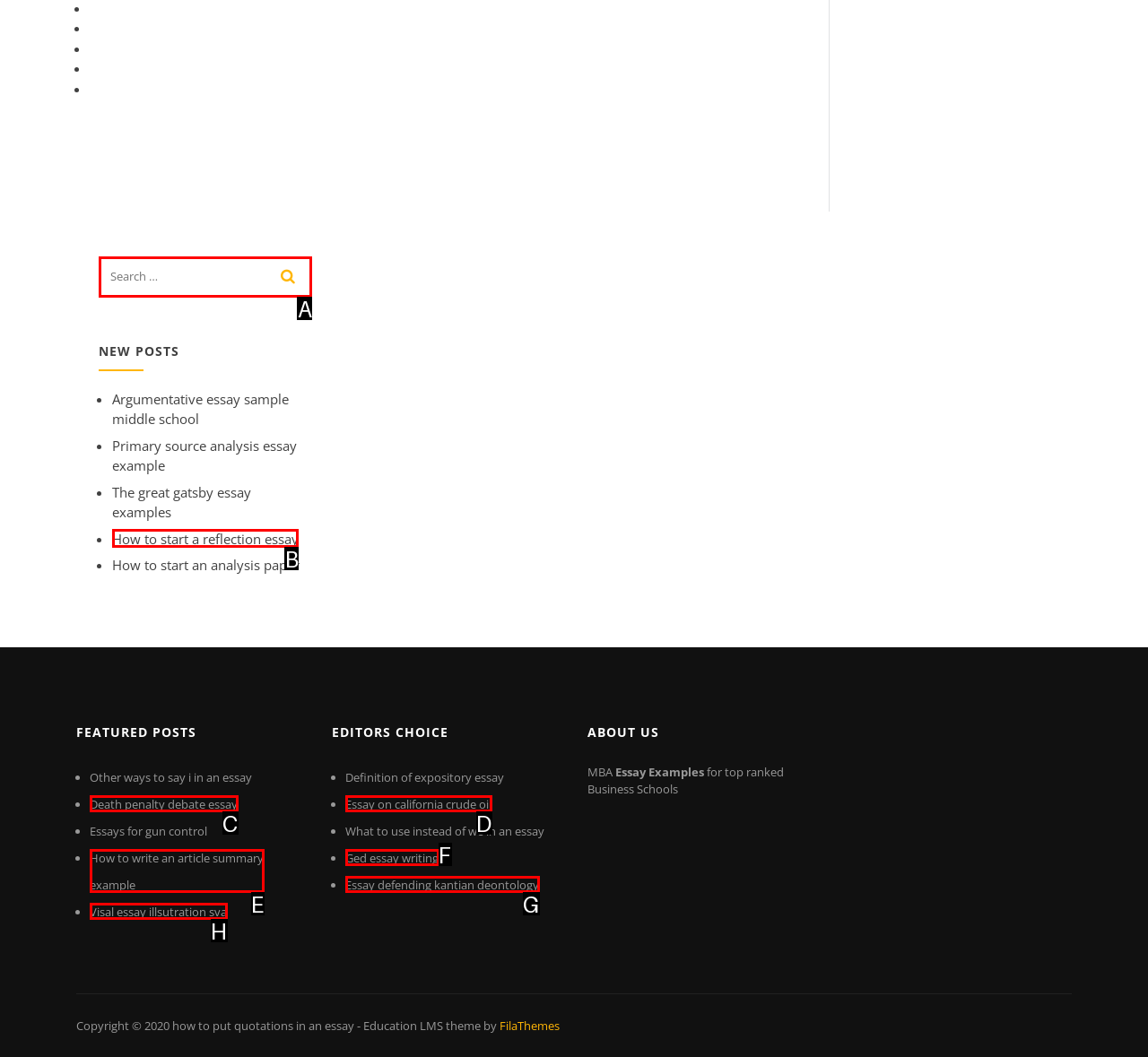Which option should I select to accomplish the task: Click on the 'Next' button? Respond with the corresponding letter from the given choices.

None